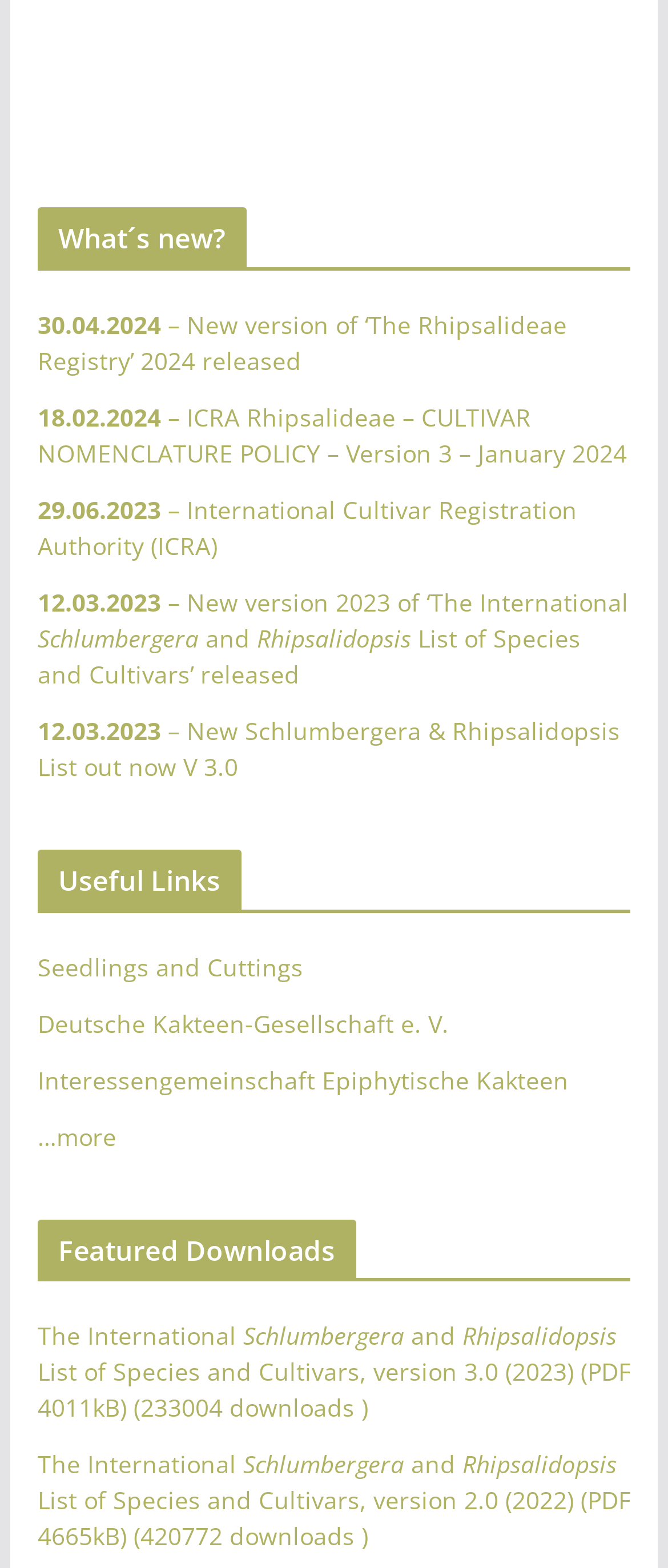Identify the bounding box coordinates for the region of the element that should be clicked to carry out the instruction: "Explore useful links". The bounding box coordinates should be four float numbers between 0 and 1, i.e., [left, top, right, bottom].

[0.056, 0.606, 0.453, 0.627]